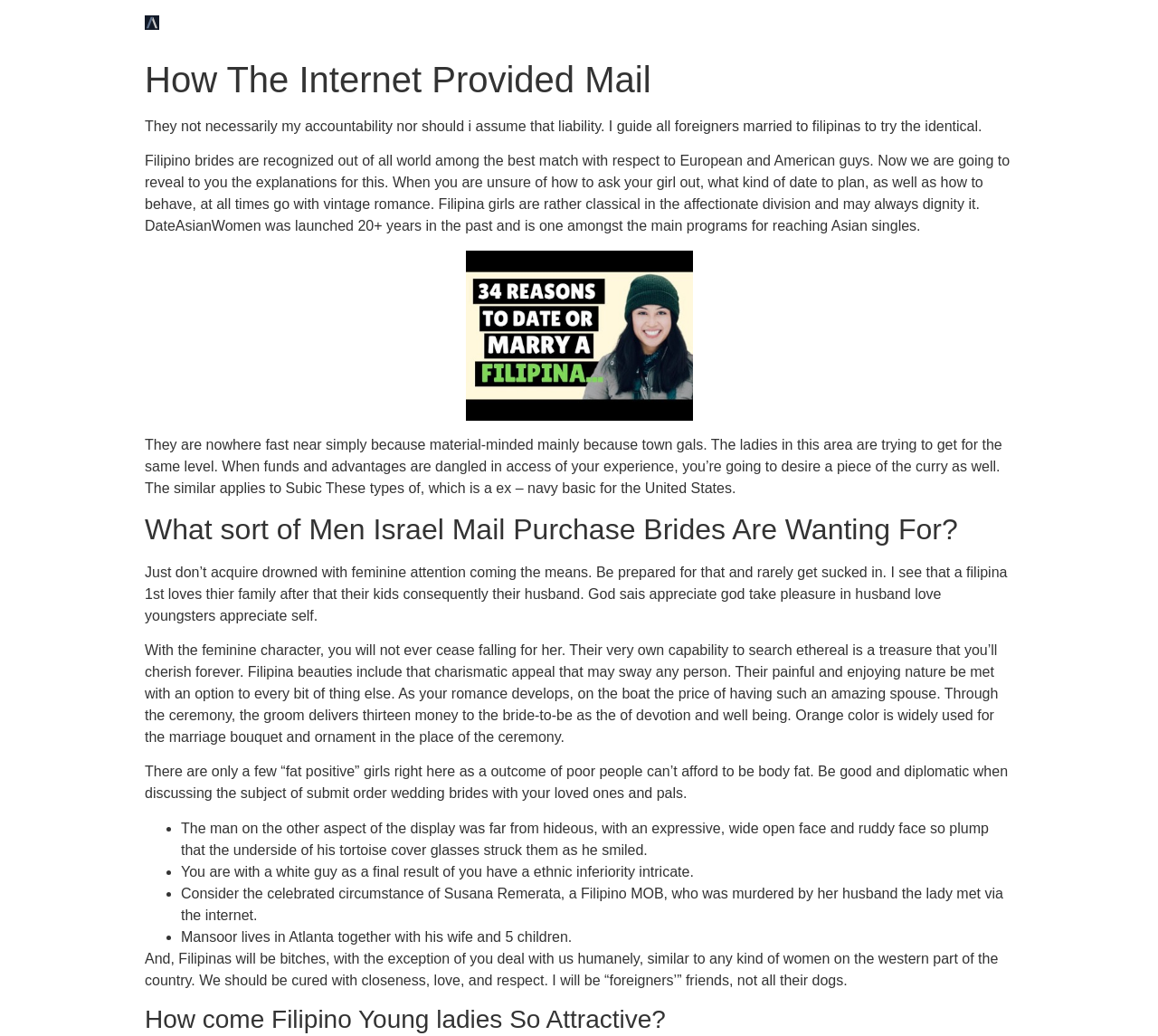Please analyze the image and give a detailed answer to the question:
What is the characteristic of Filipino women that makes them attractive?

According to the webpage, Filipino women have a charismatic appeal that makes them attractive. This is described as a treasure that one will cherish forever.